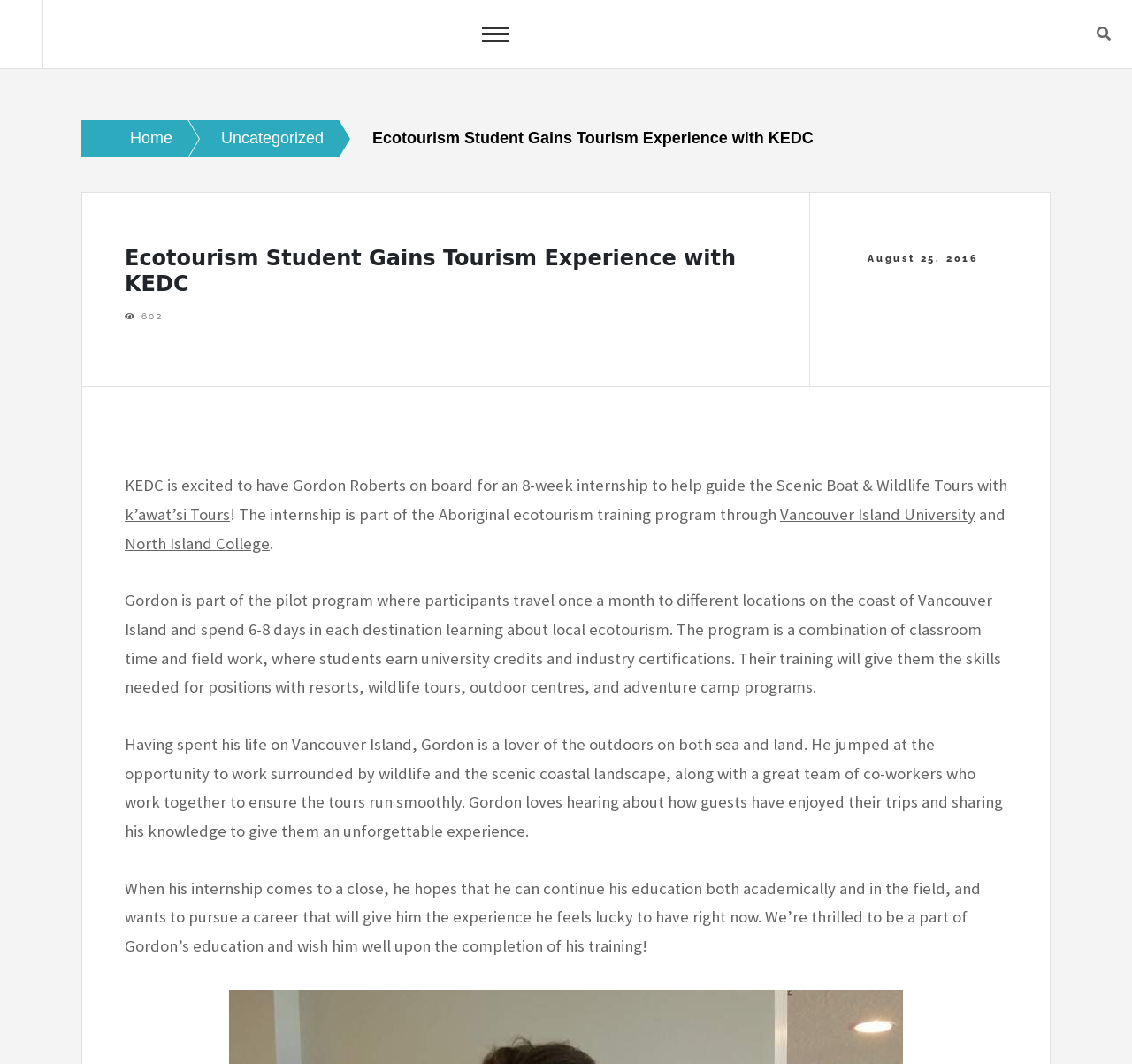Please respond to the question with a concise word or phrase:
What is Gordon's favorite thing about his internship?

working surrounded by wildlife